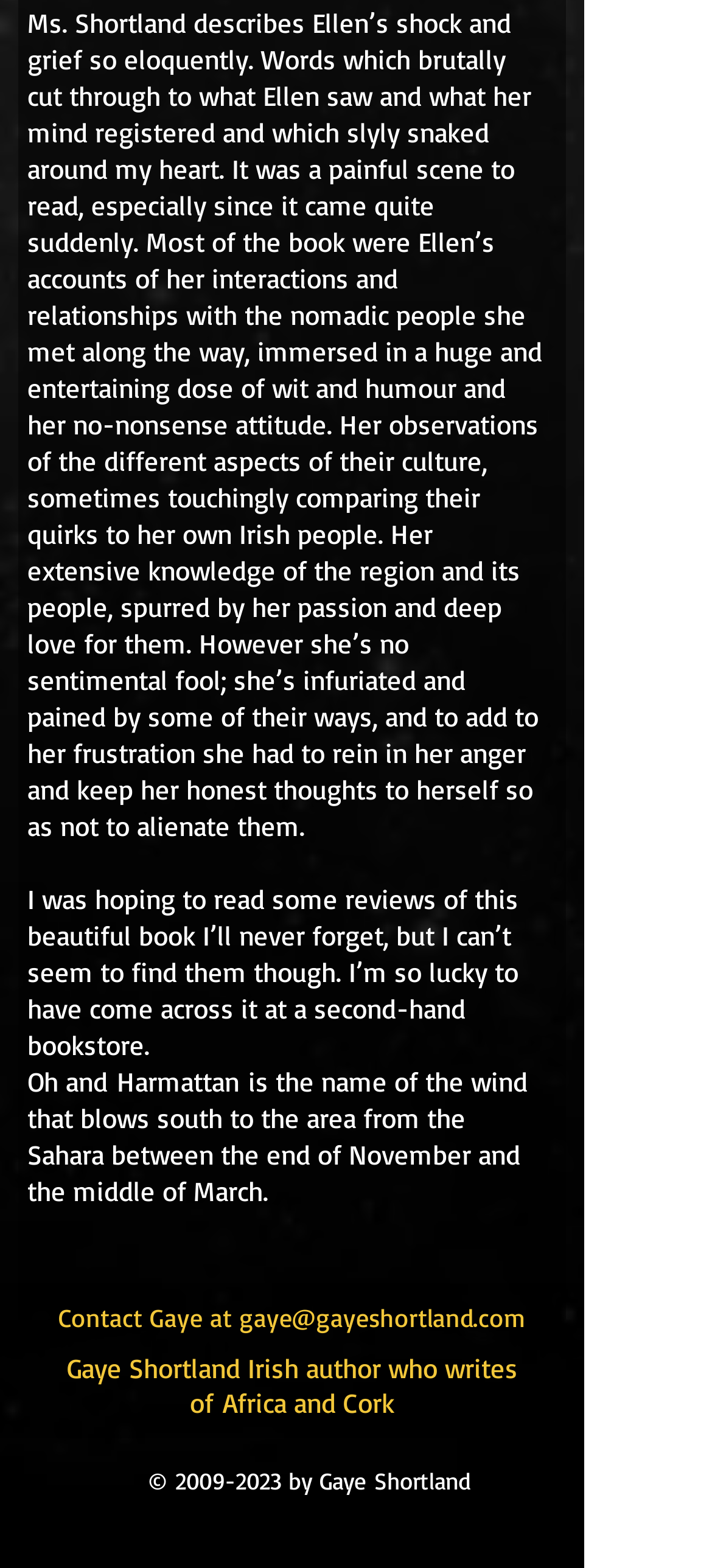Provide a single word or phrase to answer the given question: 
What is the copyright year range?

2009-2023